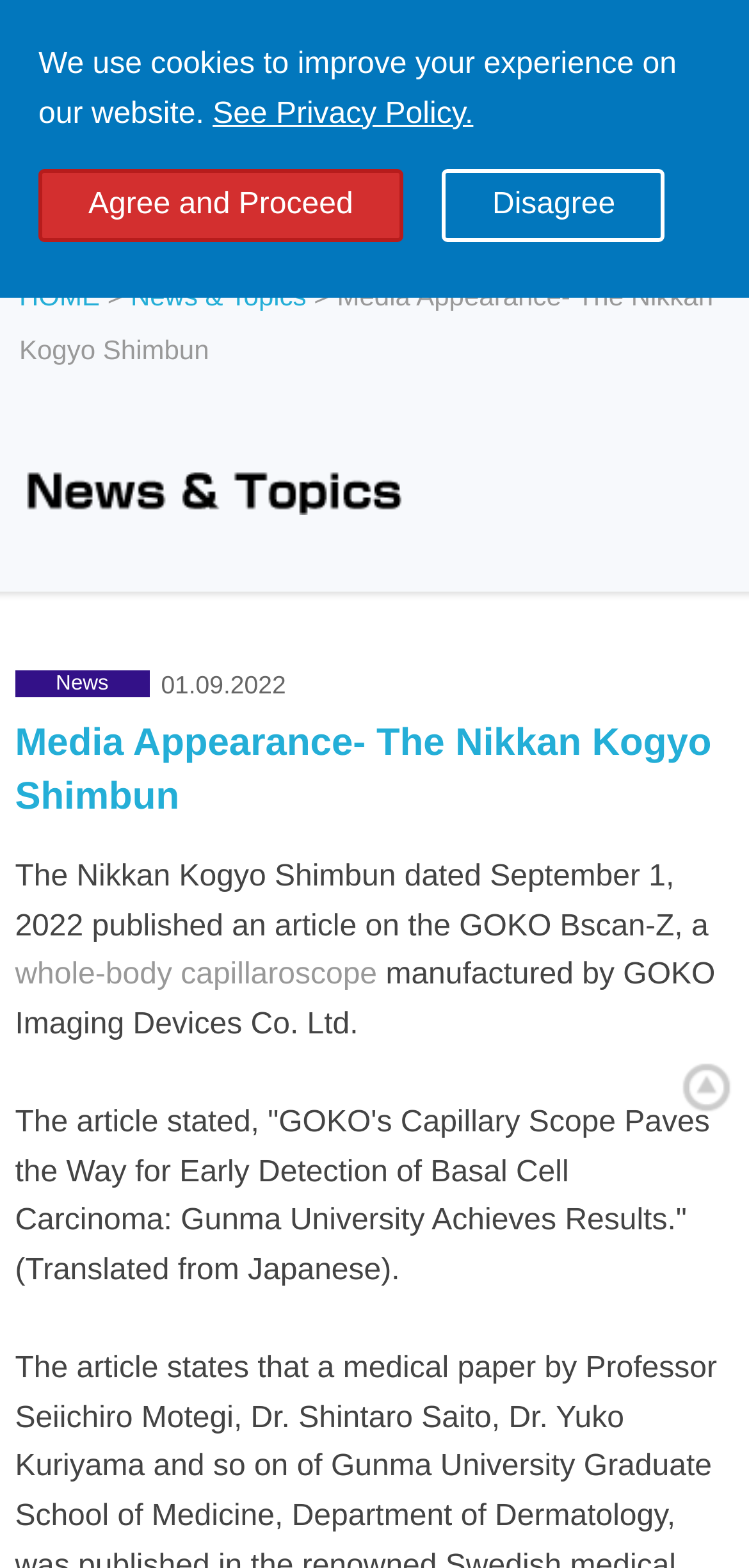Please identify the bounding box coordinates of the element that needs to be clicked to perform the following instruction: "Visit GOKO Imaging Devices Co., Ltd. website".

[0.026, 0.039, 0.564, 0.06]